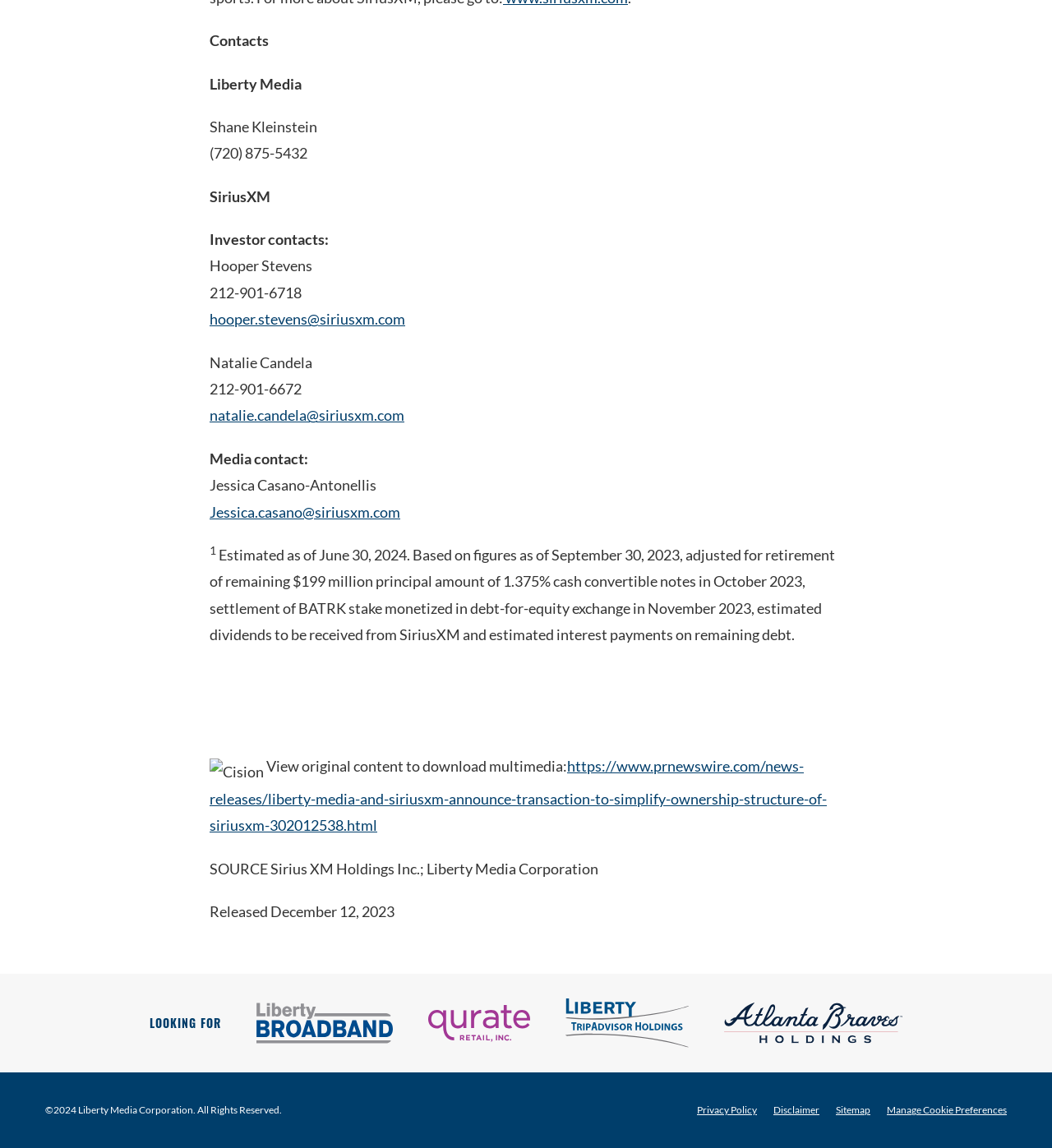Determine the bounding box coordinates of the clickable element to achieve the following action: 'Visit Studentkåren DISK'. Provide the coordinates as four float values between 0 and 1, formatted as [left, top, right, bottom].

None